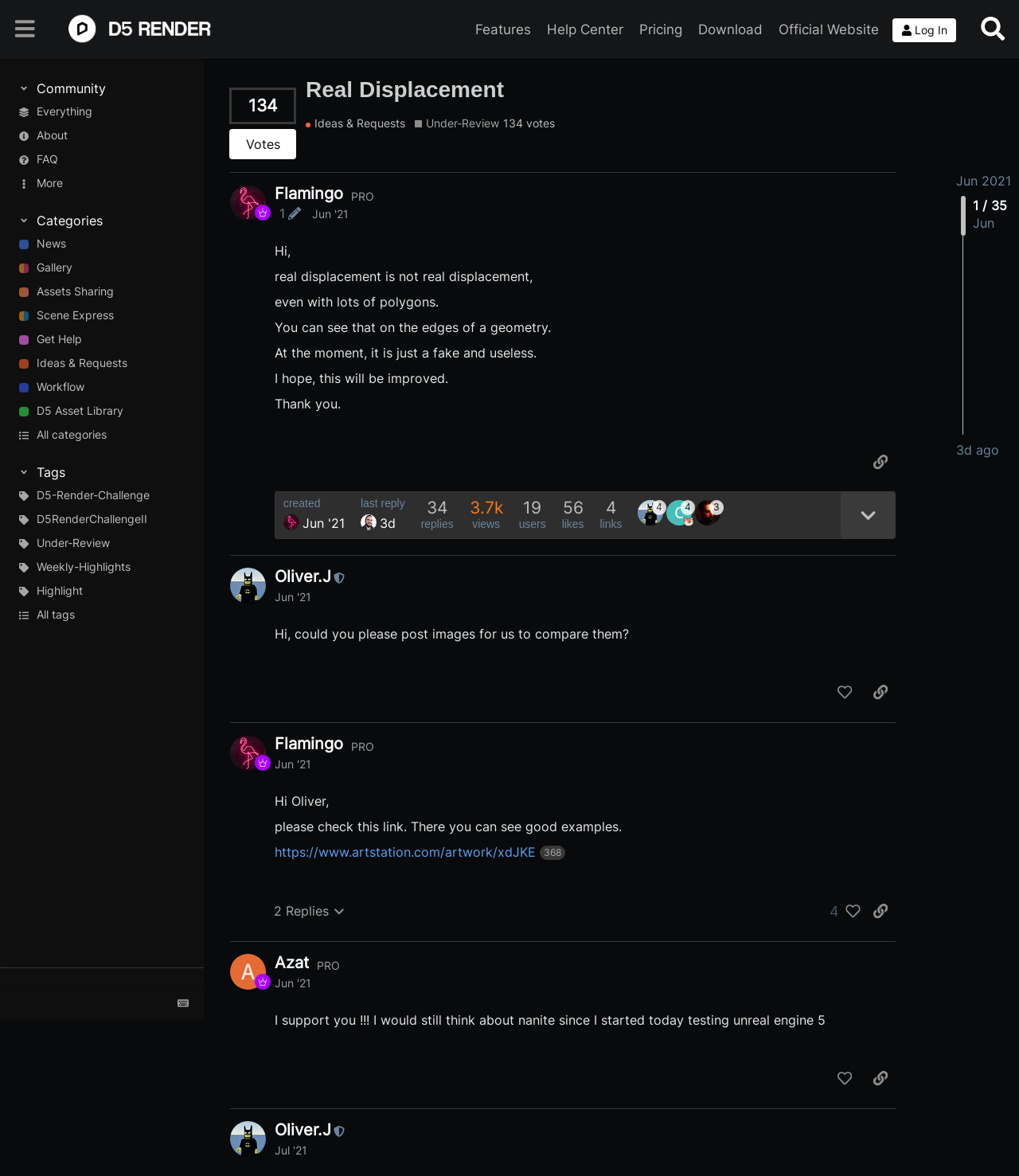How many votes does the post have?
Please give a detailed and elaborate explanation in response to the question.

I found the answer by looking at the text next to the 'Votes' button, which says '134'.